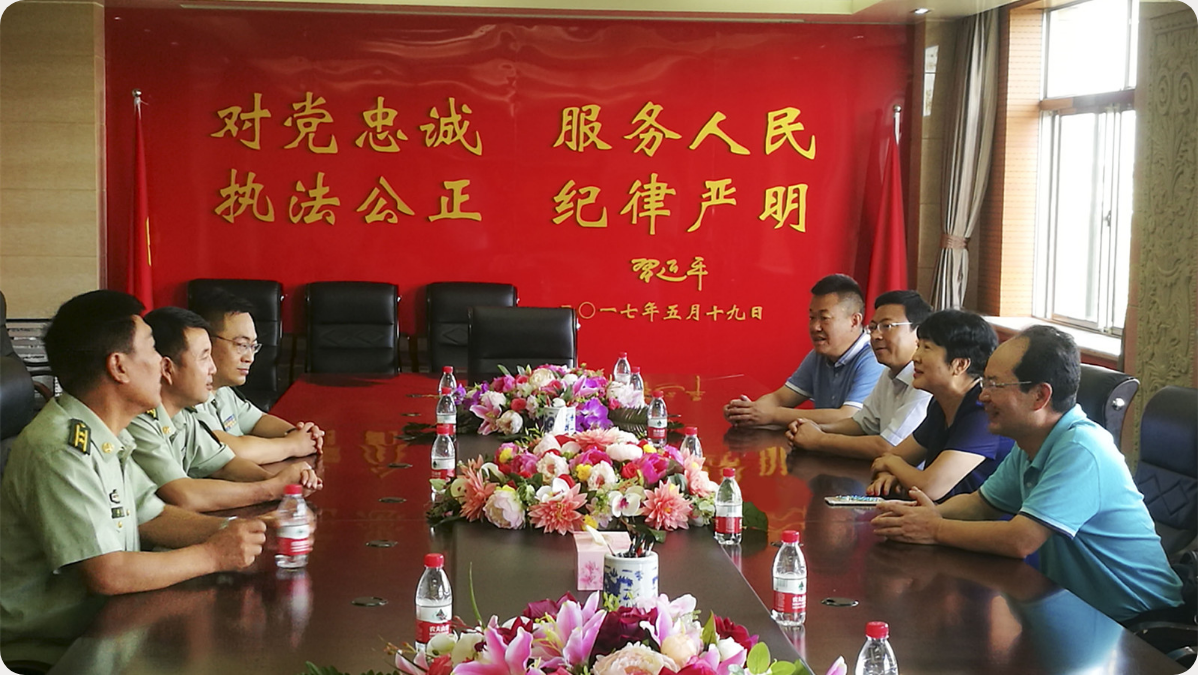Respond to the question below with a single word or phrase:
What is the color of the wall in the backdrop?

Red